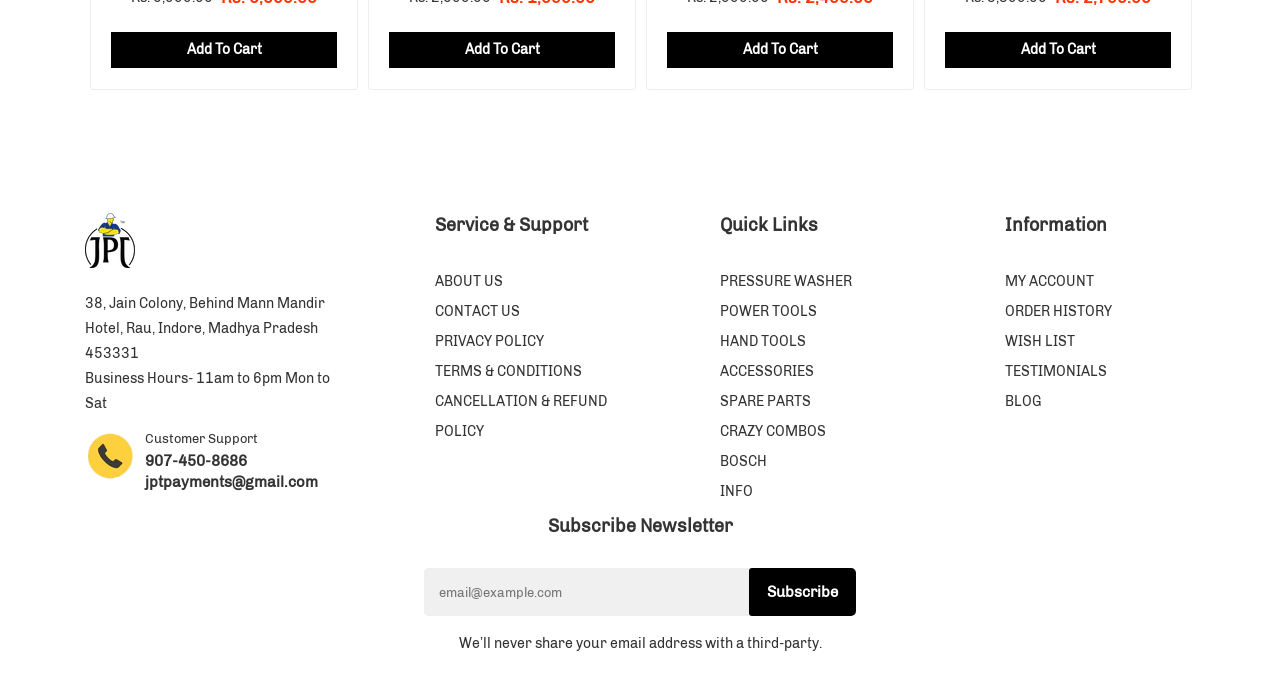Identify the bounding box coordinates for the UI element that matches this description: "Contact us".

[0.34, 0.437, 0.488, 0.481]